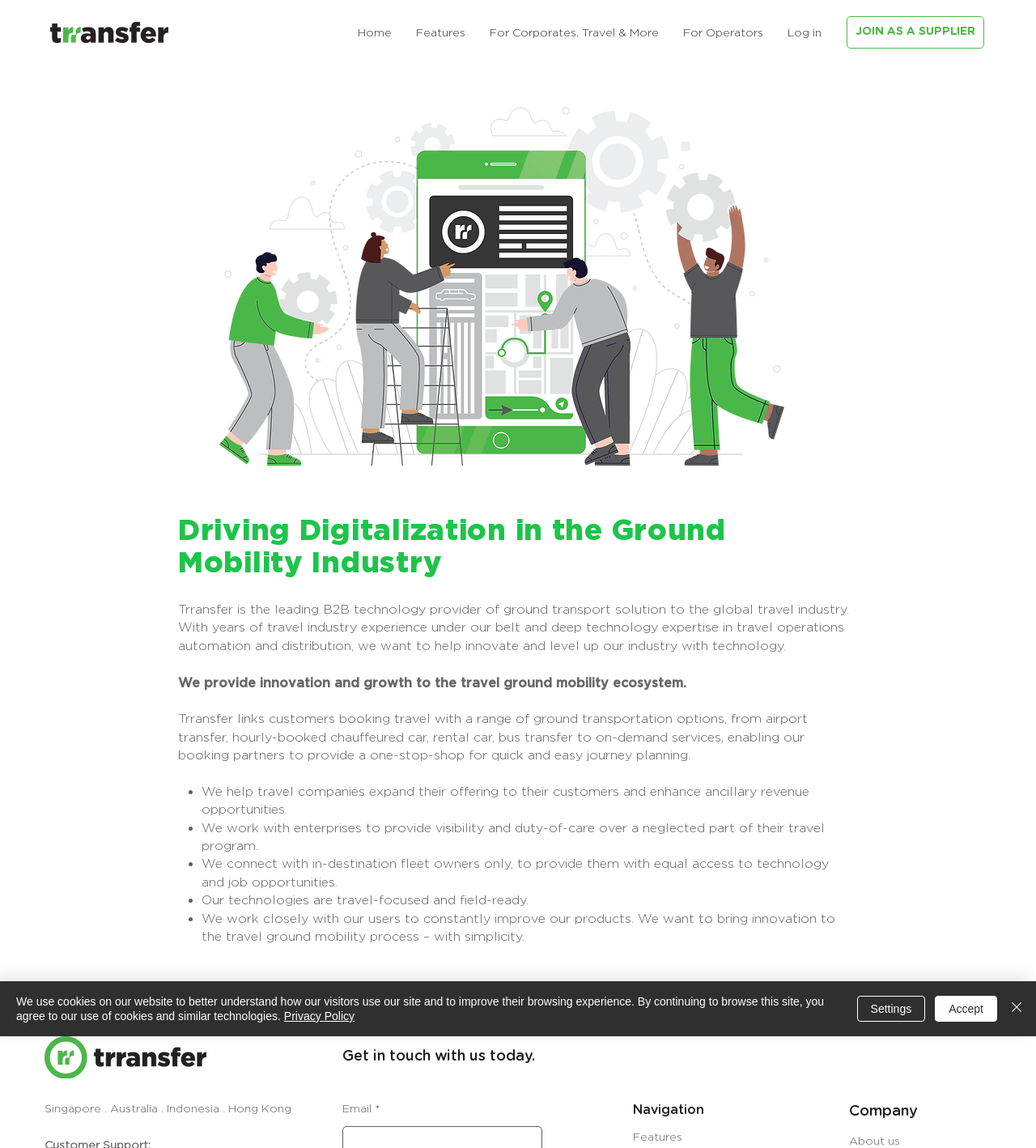Answer the question with a brief word or phrase:
What services does Trransfer provide?

Ground transport solutions